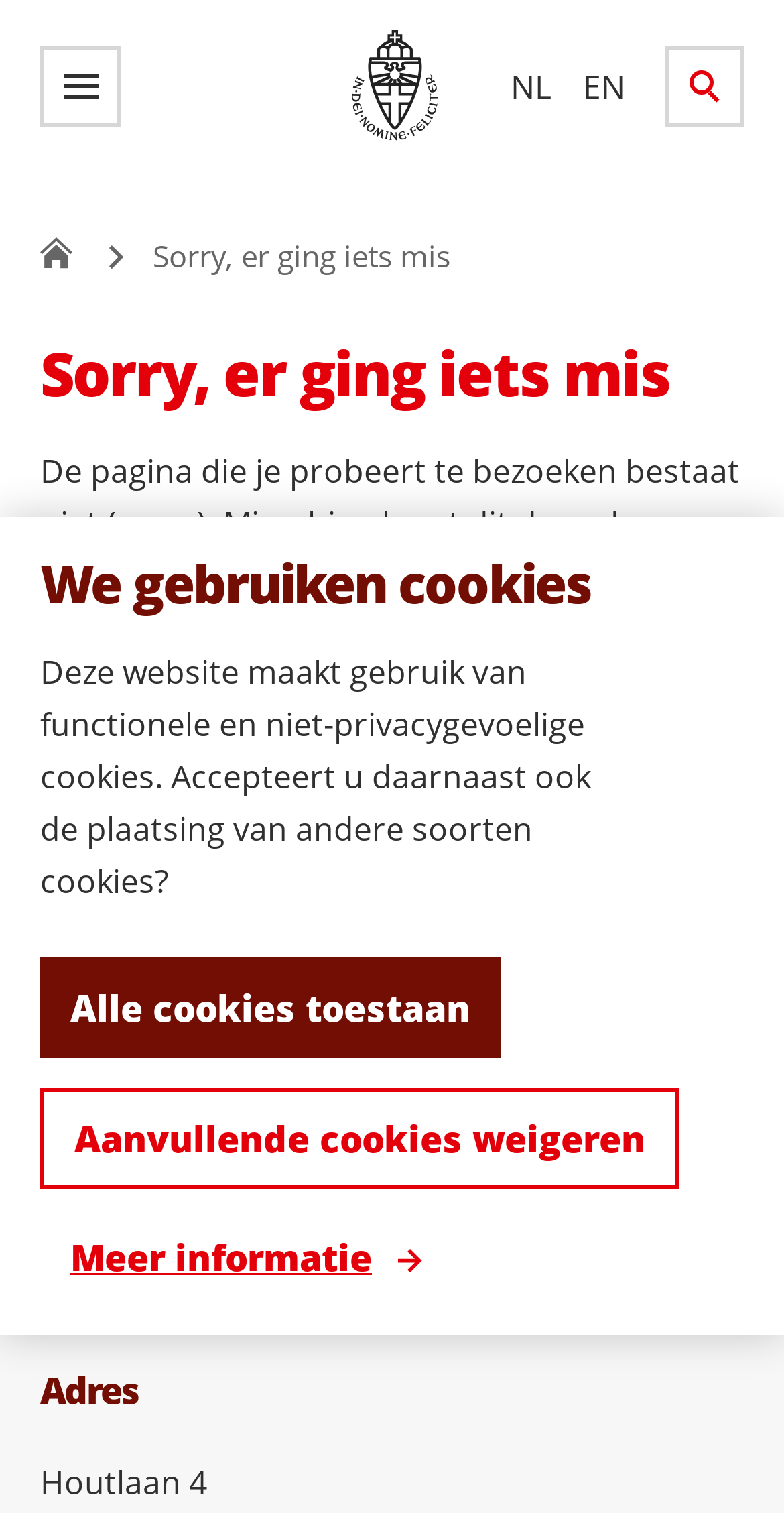Identify the main heading of the webpage and provide its text content.

Sorry, er ging iets mis